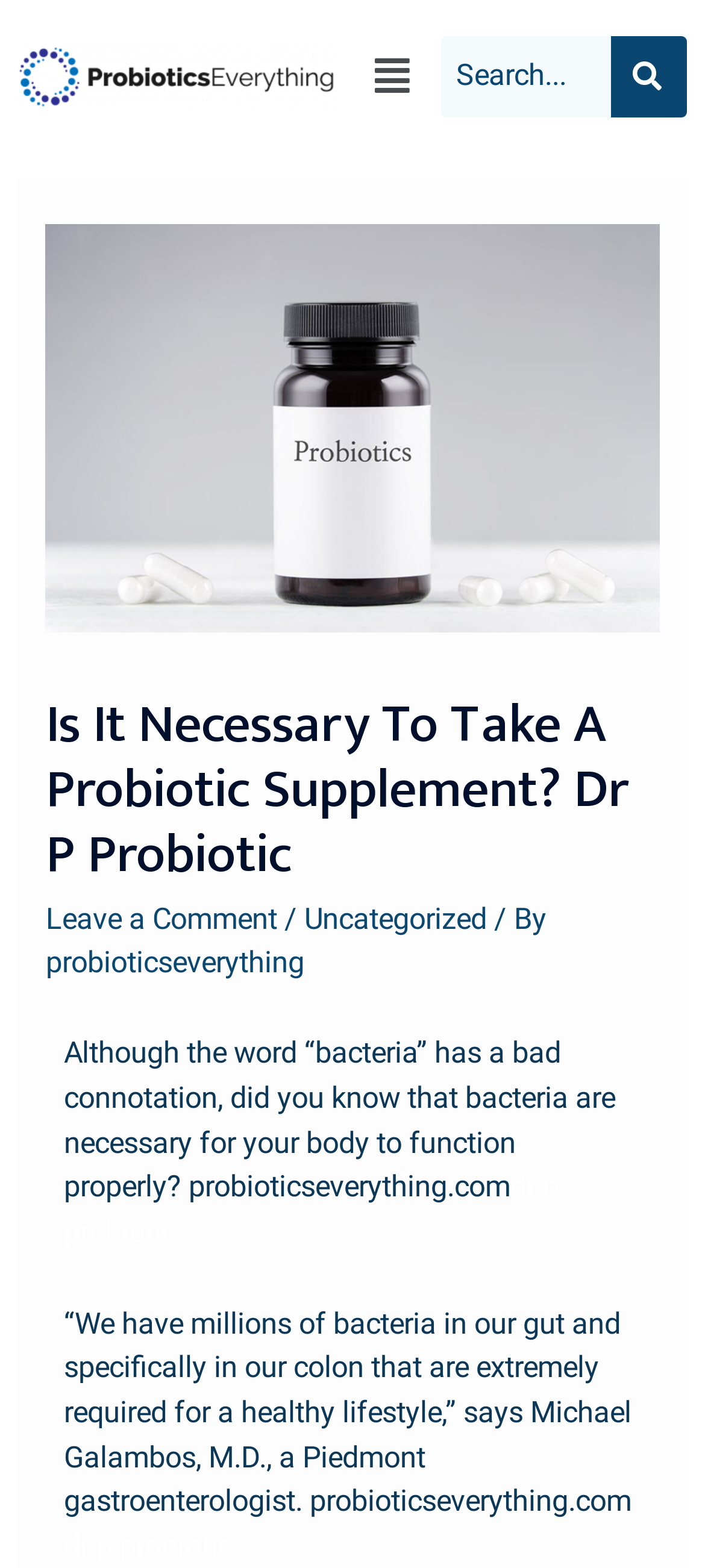What is the category of the article?
Based on the screenshot, provide a one-word or short-phrase response.

Uncategorized